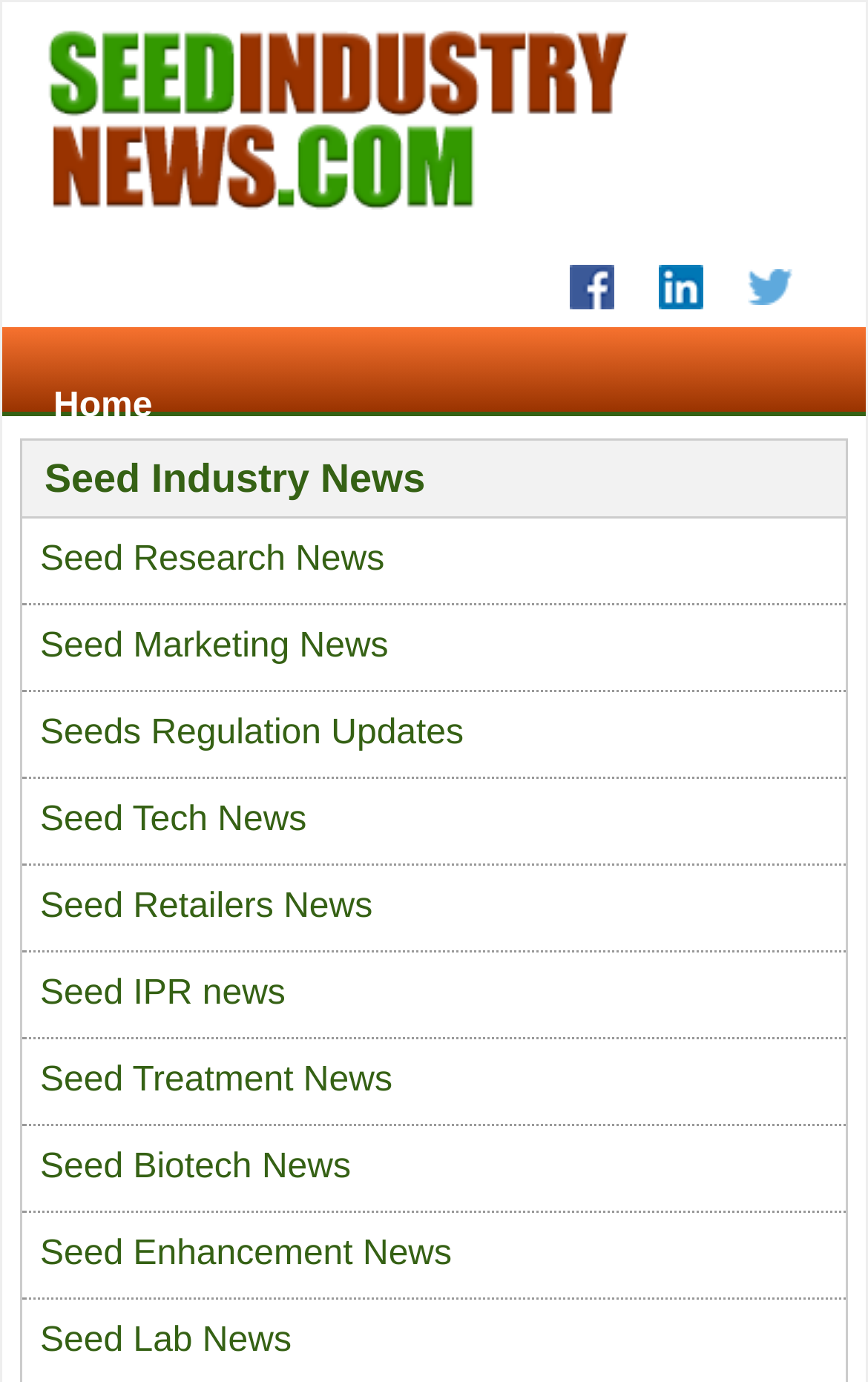Give the bounding box coordinates for this UI element: "alt="Seed Industry News Twitter"". The coordinates should be four float numbers between 0 and 1, arranged as [left, top, right, bottom].

[0.862, 0.193, 0.913, 0.219]